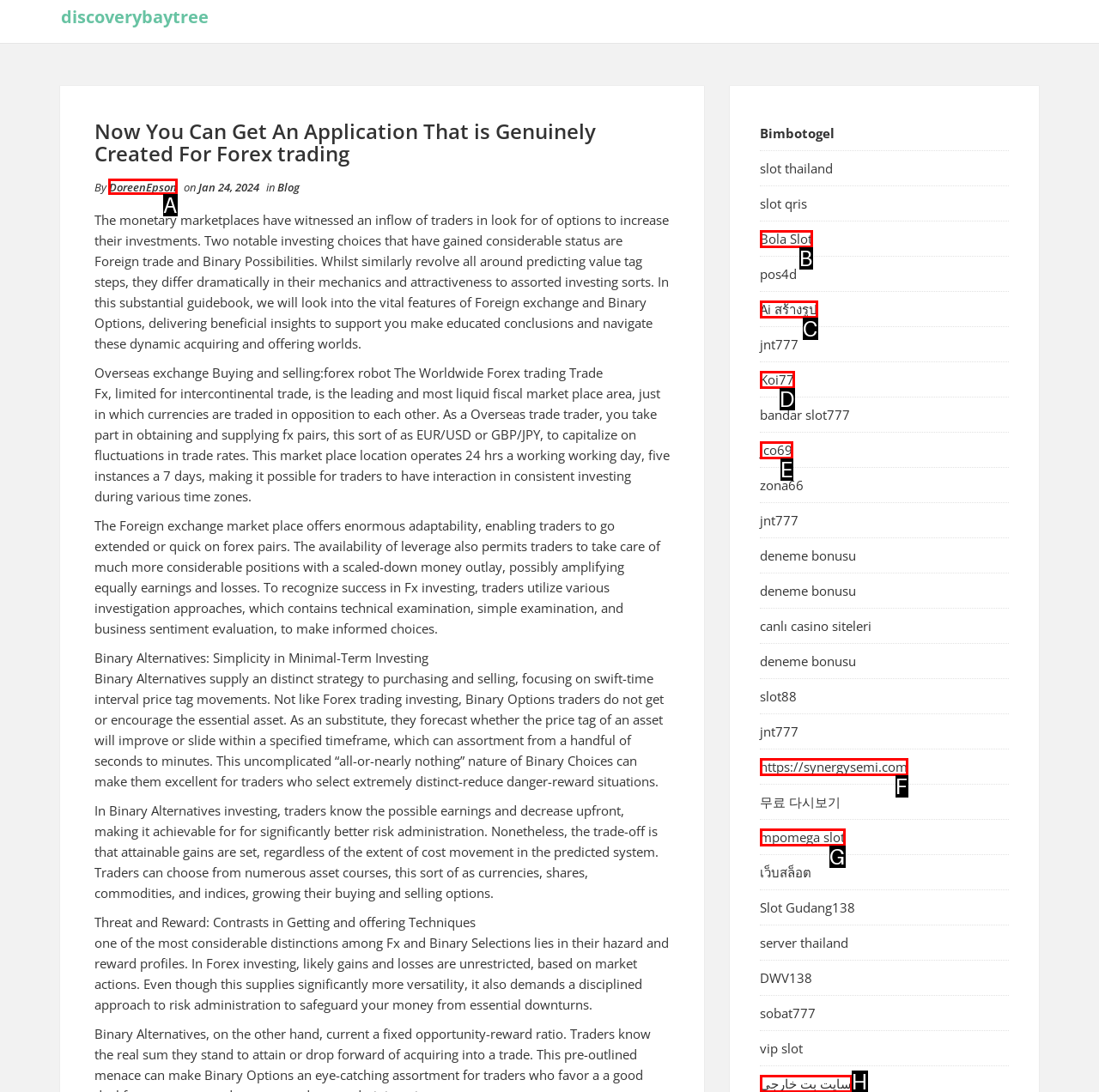Determine the right option to click to perform this task: Read the blog post by DoreenEpson
Answer with the correct letter from the given choices directly.

A